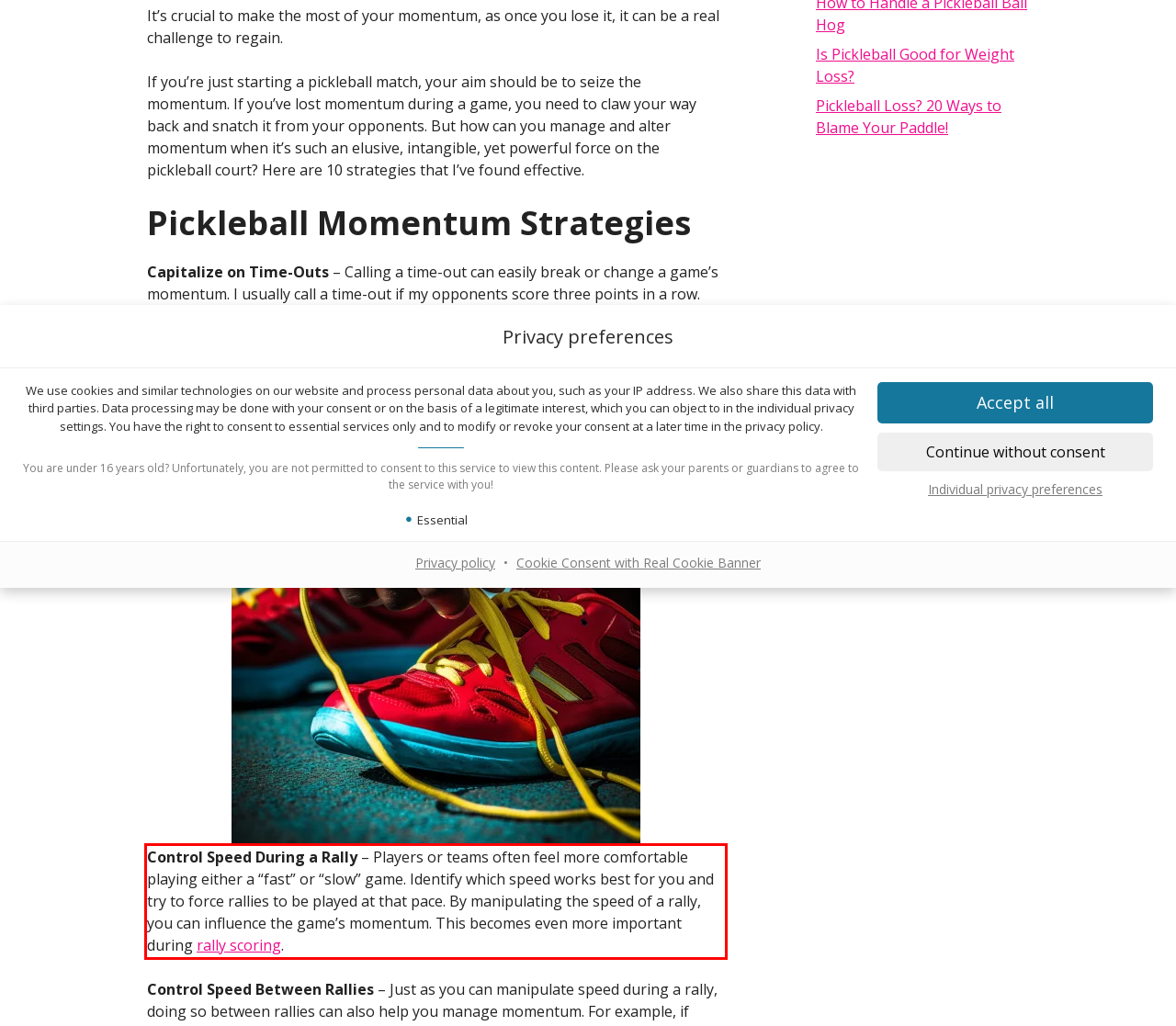Please examine the screenshot of the webpage and read the text present within the red rectangle bounding box.

Control Speed During a Rally – Players or teams often feel more comfortable playing either a “fast” or “slow” game. Identify which speed works best for you and try to force rallies to be played at that pace. By manipulating the speed of a rally, you can influence the game’s momentum. This becomes even more important during rally scoring.